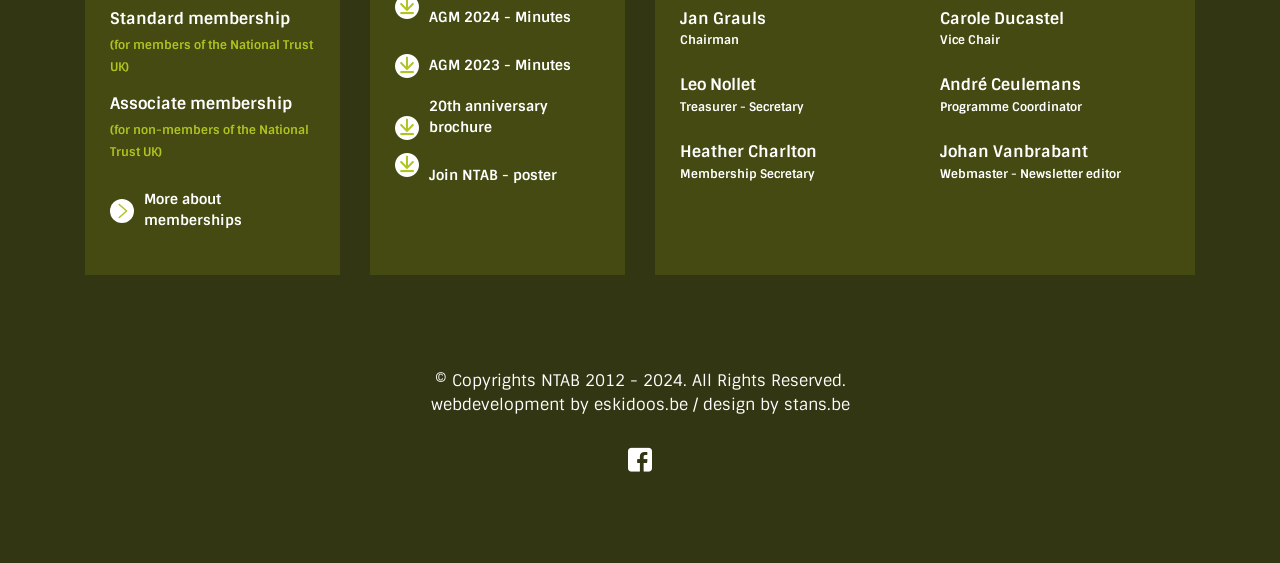What is the membership type for non-members of the National Trust UK?
Please provide a detailed answer to the question.

I found the answer by looking at the heading 'Associate membership' and its corresponding StaticText '(for non-members of the National Trust UK)' which provides the membership type for non-members of the National Trust UK.